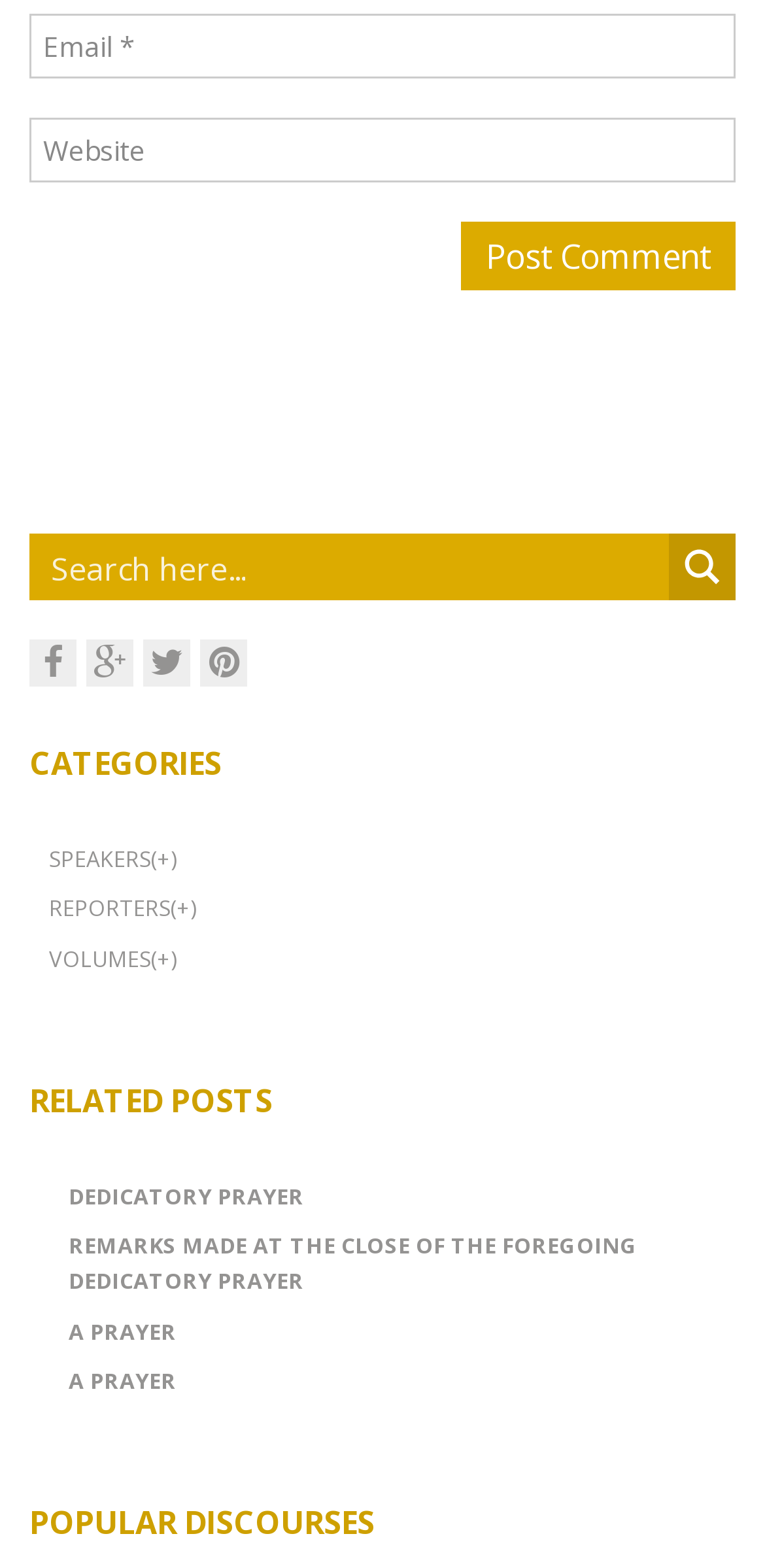Show the bounding box coordinates of the element that should be clicked to complete the task: "Post a comment".

[0.603, 0.141, 0.962, 0.185]